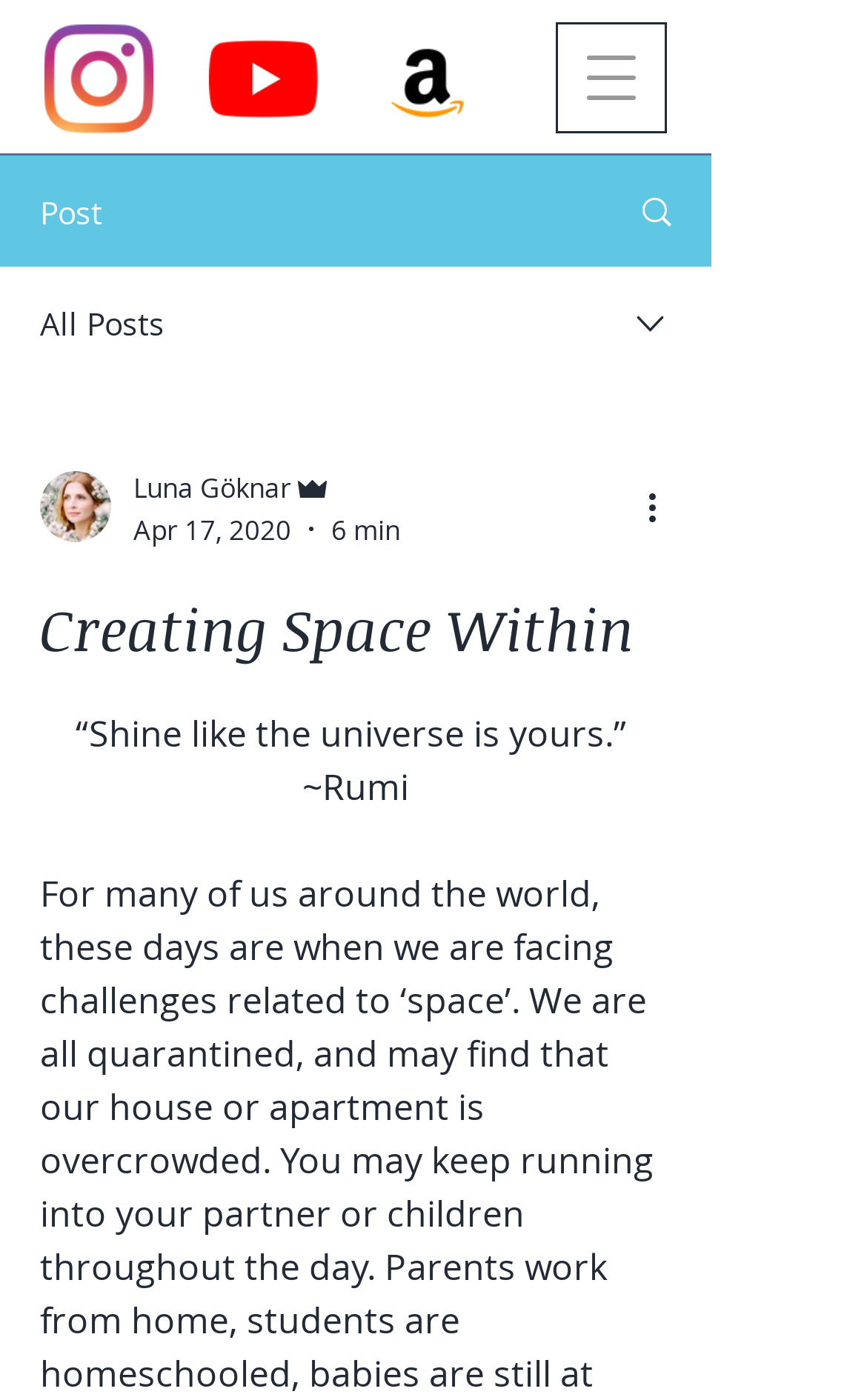Identify the bounding box coordinates necessary to click and complete the given instruction: "Visit Instagram".

[0.051, 0.017, 0.177, 0.095]